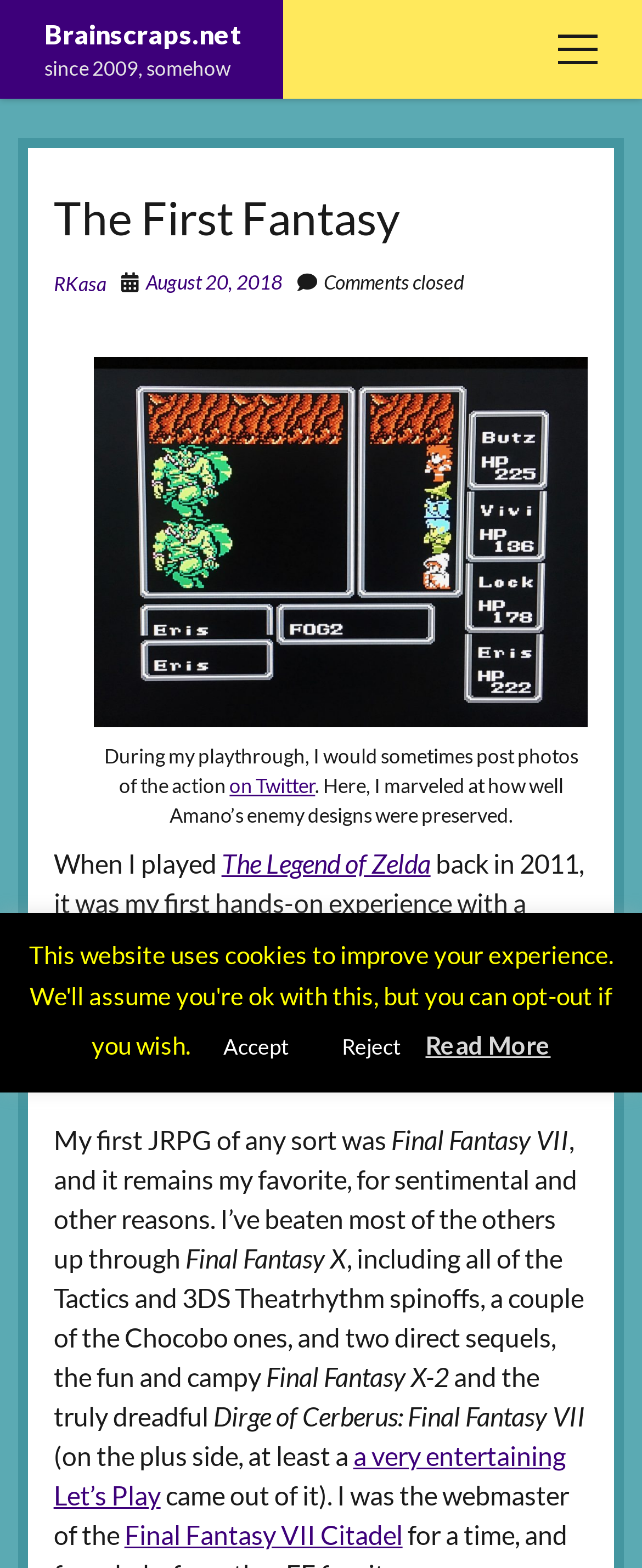Locate the bounding box coordinates of the element that should be clicked to fulfill the instruction: "Open the menu".

[0.808, 0.0, 1.0, 0.063]